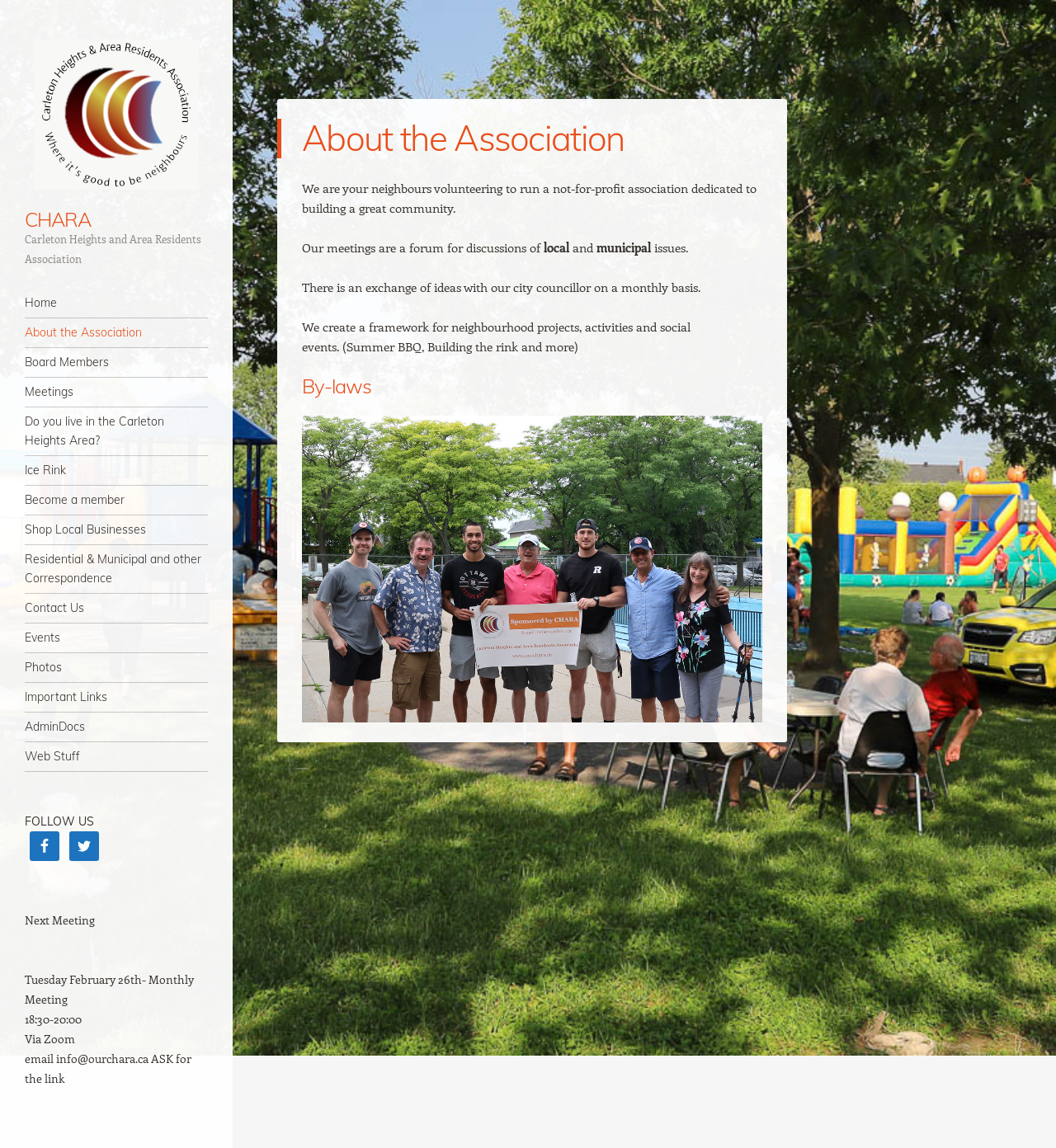Identify the bounding box coordinates of the section to be clicked to complete the task described by the following instruction: "Click on the Contact Us link". The coordinates should be four float numbers between 0 and 1, formatted as [left, top, right, bottom].

[0.023, 0.517, 0.197, 0.542]